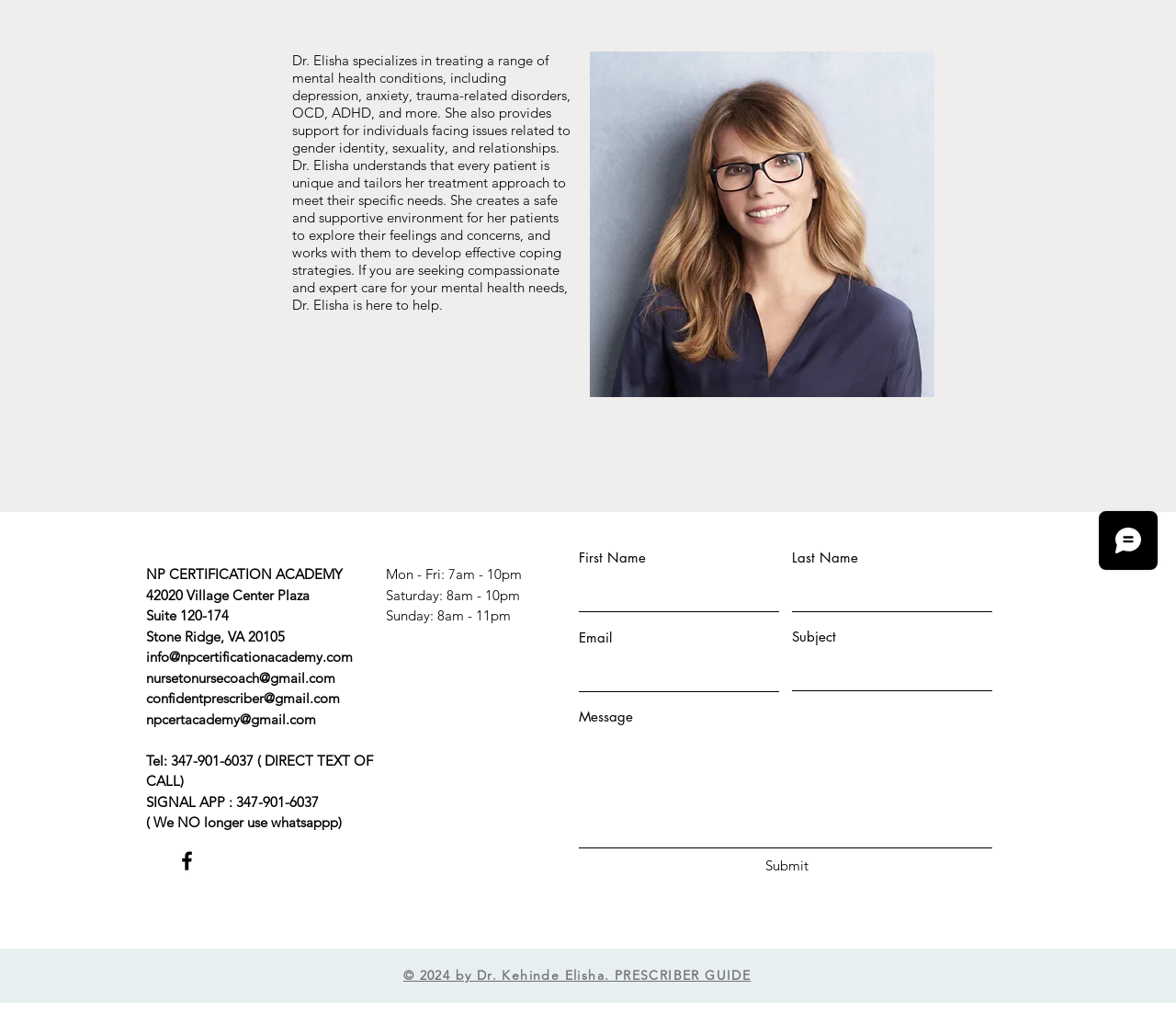Determine the bounding box for the described HTML element: "parent_node: Message". Ensure the coordinates are four float numbers between 0 and 1 in the format [left, top, right, bottom].

[0.492, 0.723, 0.844, 0.837]